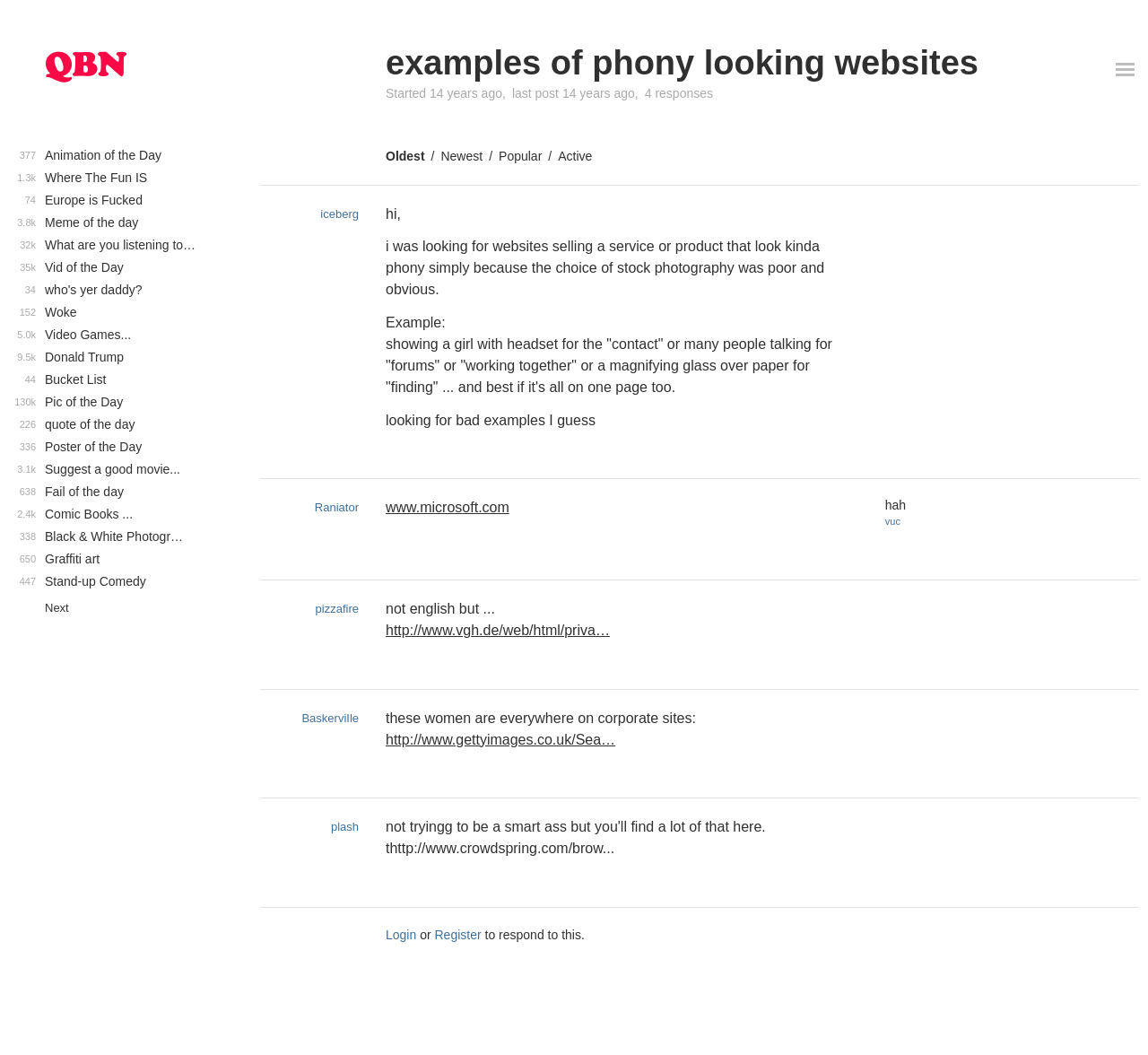Could you specify the bounding box coordinates for the clickable section to complete the following instruction: "click on the 'Oldest' link"?

[0.336, 0.141, 0.37, 0.154]